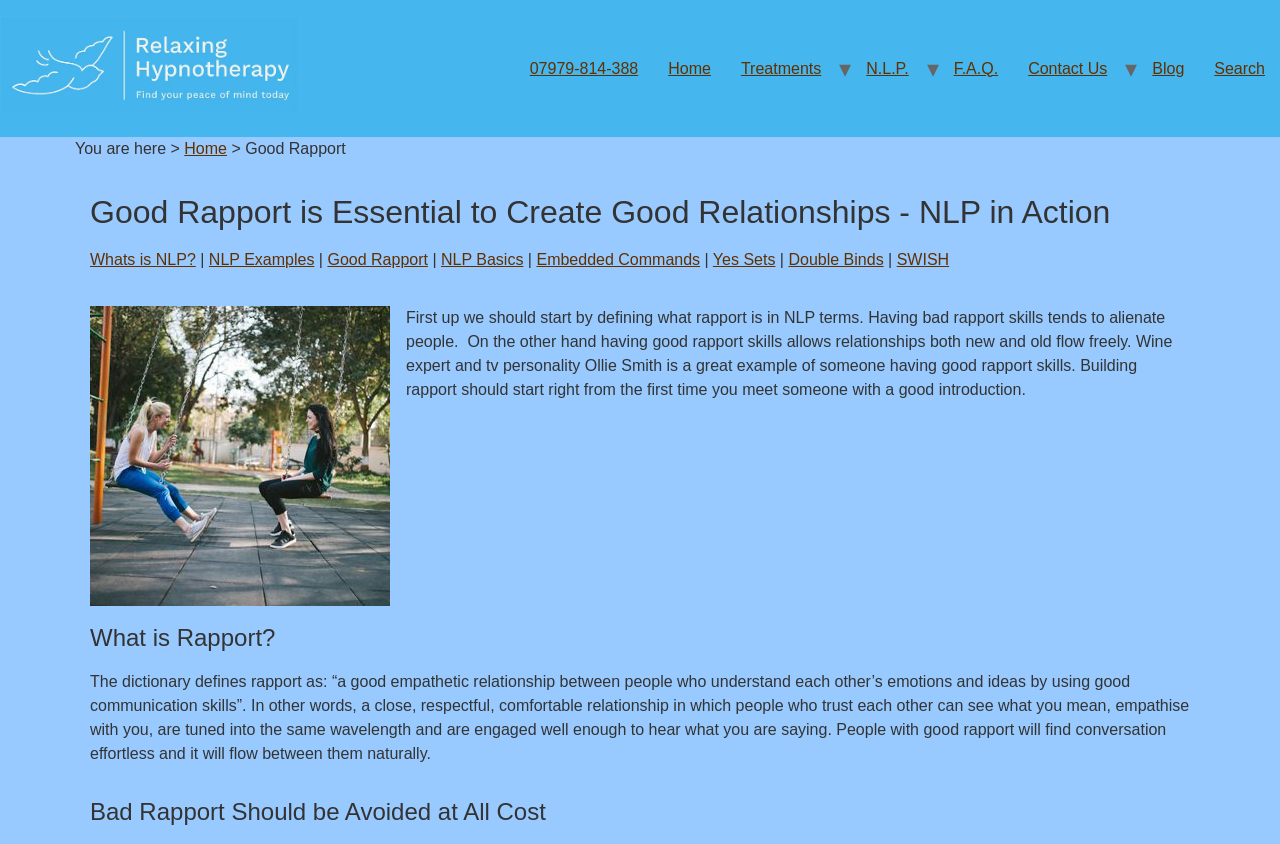Generate a comprehensive description of the contents of the webpage.

This webpage is about the importance of good rapport in creating and maintaining relationships, both personally and professionally. At the top left corner, there is a logo of "Relaxing Hypnotherapy" with a link to the homepage. Next to it, there is a row of navigation links, including "Home", "Treatments", "N.L.P.", "F.A.Q.", "Contact Us", "Blog", and "Search".

Below the navigation links, there is a breadcrumb trail indicating the current page's location, with a link to the "Home" page. The main content of the page starts with a heading that reads "Good Rapport is Essential to Create Good Relationships - NLP in Action". 

Underneath the heading, there are several links related to NLP, including "What is NLP?", "NLP Examples", "Good Rapport", "NLP Basics", "Embedded Commands", "Yes Sets", "Double Binds", and "SWISH". These links are separated by vertical bars.

To the right of these links, there is an image of people having good rapport, with friends on swings. Below the image, there is a block of text that explains what rapport is in NLP terms, highlighting the importance of building good rapport skills to create and maintain relationships.

The page is divided into sections, with headings that read "What is Rapport?" and "Bad Rapport Should be Avoided at All Cost". The "What is Rapport?" section provides a dictionary definition of rapport, explaining that it is a close, respectful, and comfortable relationship built on good communication skills.